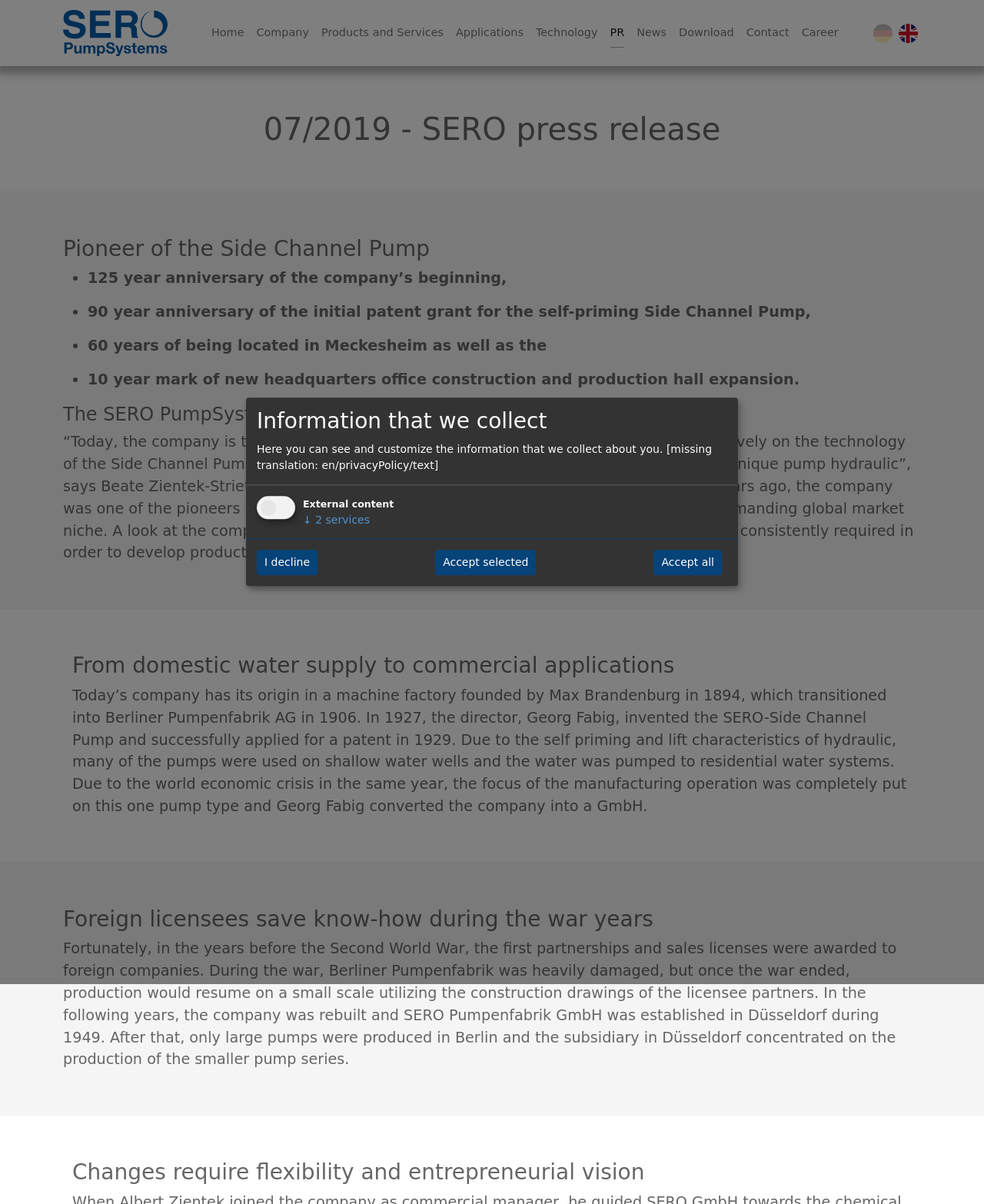Please find and report the bounding box coordinates of the element to click in order to perform the following action: "Click the link to News". The coordinates should be expressed as four float numbers between 0 and 1, in the format [left, top, right, bottom].

[0.641, 0.015, 0.684, 0.039]